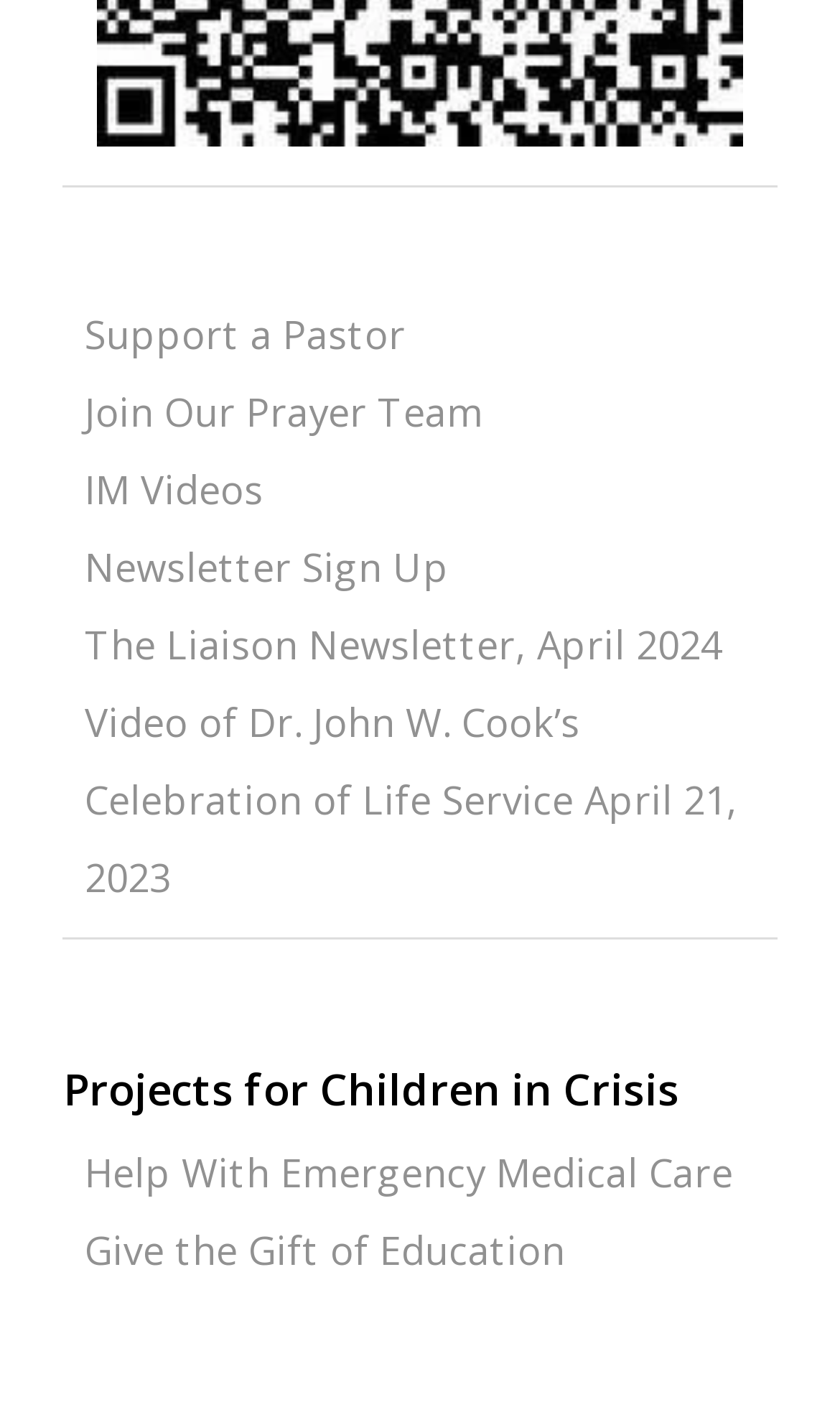Provide the bounding box coordinates of the UI element this sentence describes: "Help With Emergency Medical Care".

[0.101, 0.81, 0.872, 0.846]